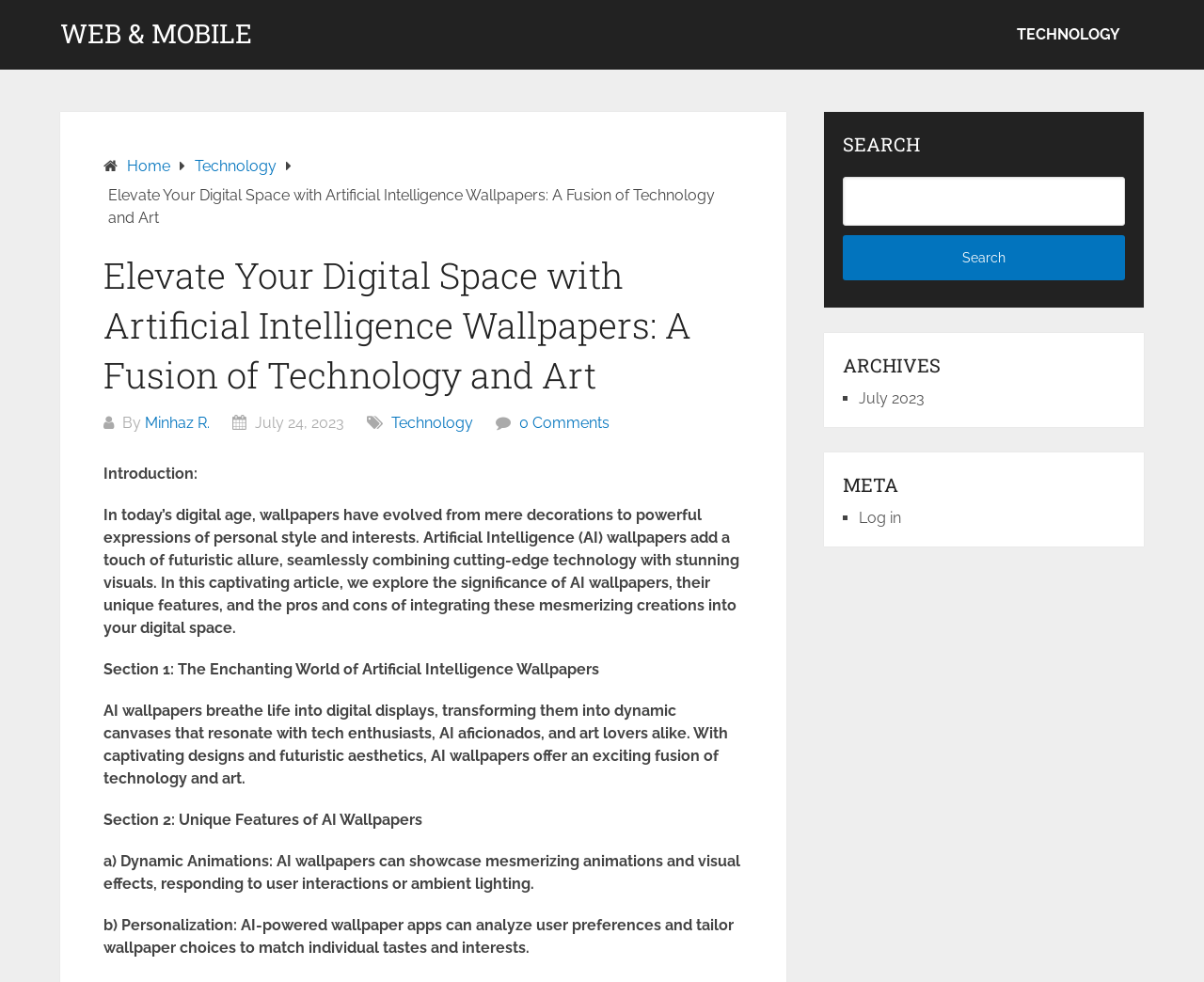What is one of the unique features of AI wallpapers?
Give a single word or phrase answer based on the content of the image.

Dynamic Animations